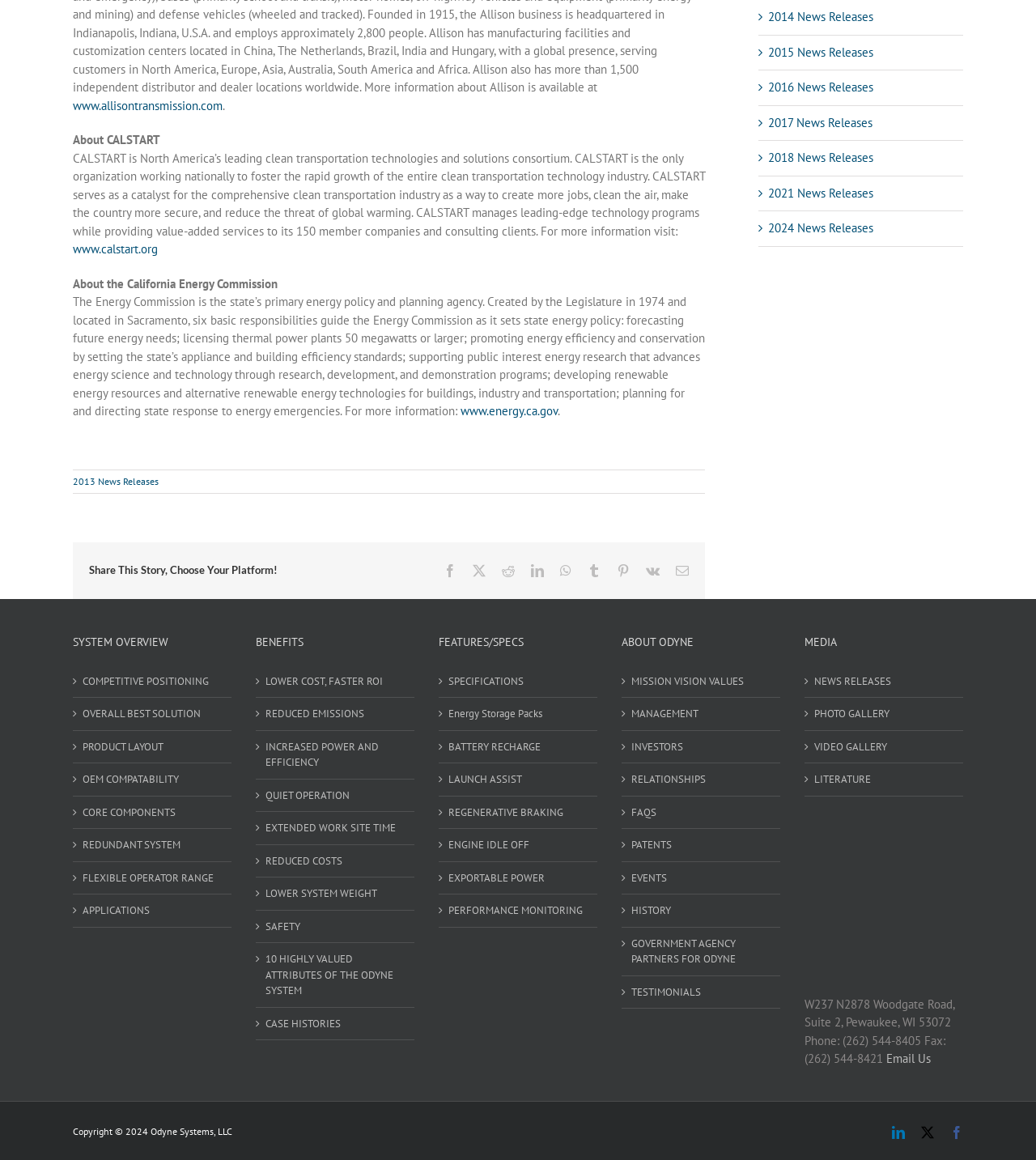Provide the bounding box for the UI element matching this description: "INCREASED POWER AND EFFICIENCY".

[0.256, 0.637, 0.392, 0.664]